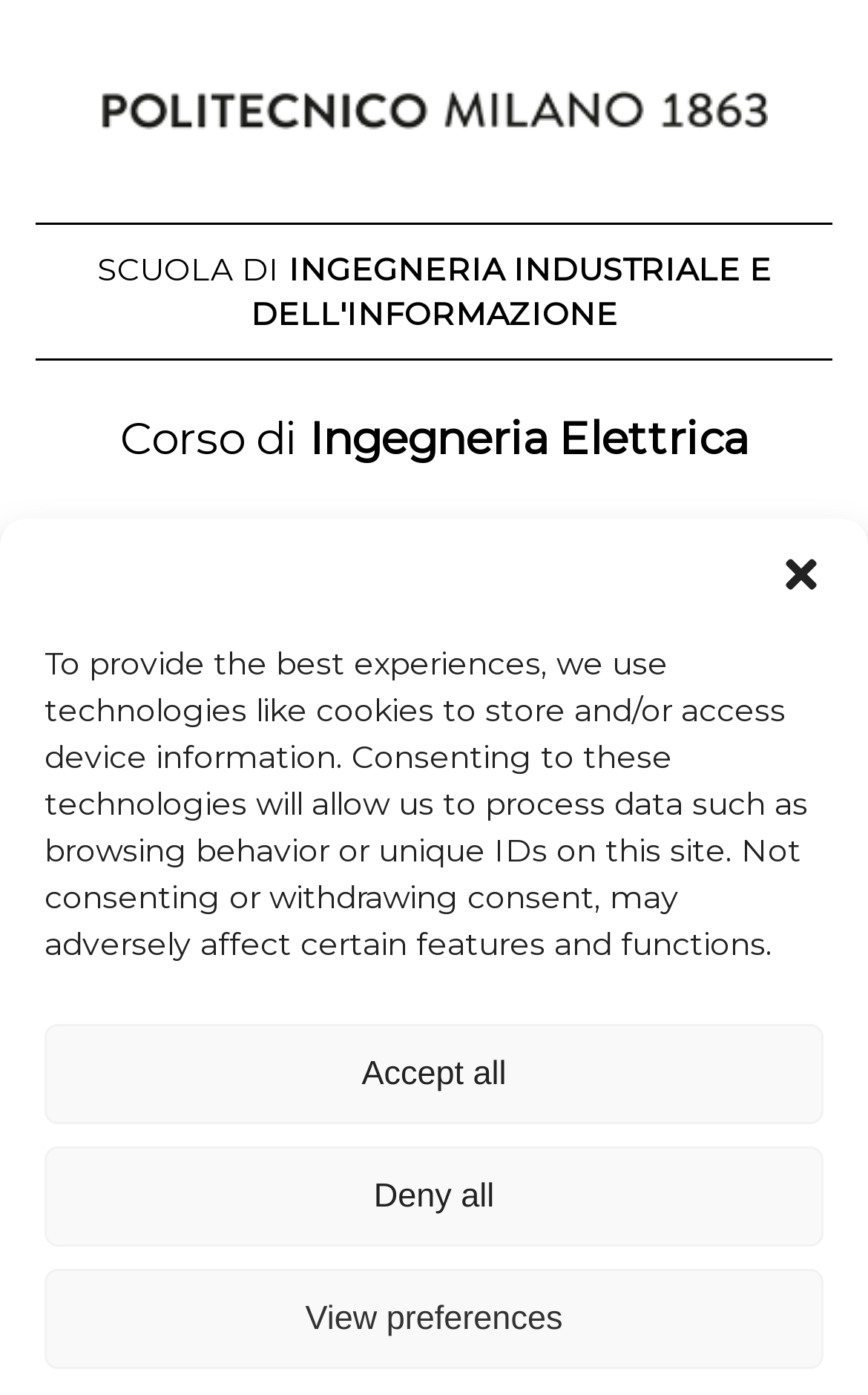Identify the bounding box for the UI element specified in this description: "aria-label="Close dialog"". The coordinates must be four float numbers between 0 and 1, formatted as [left, top, right, bottom].

[0.897, 0.396, 0.949, 0.428]